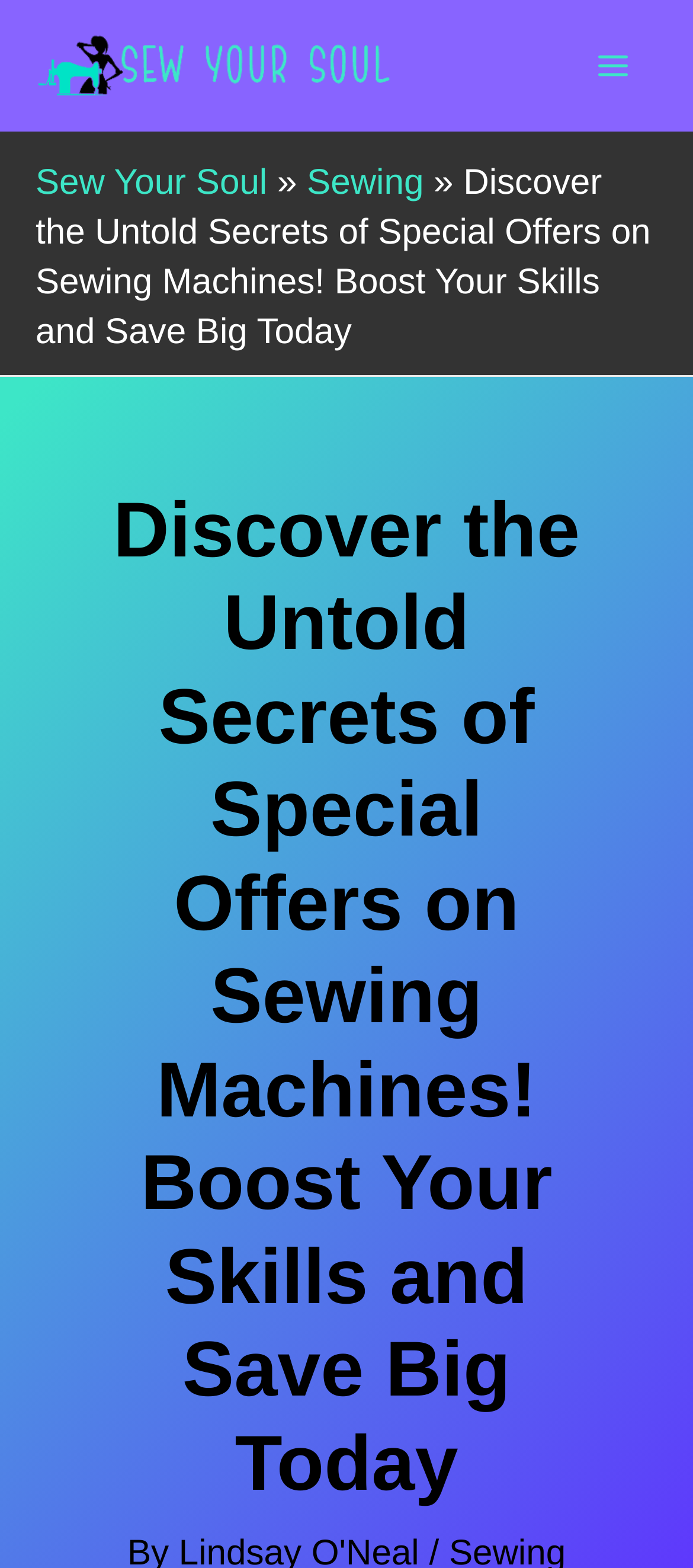Is the main menu expanded?
Look at the image and construct a detailed response to the question.

The button element with the text 'Main Menu' has an attribute 'expanded' set to 'False', indicating that the main menu is not currently expanded.